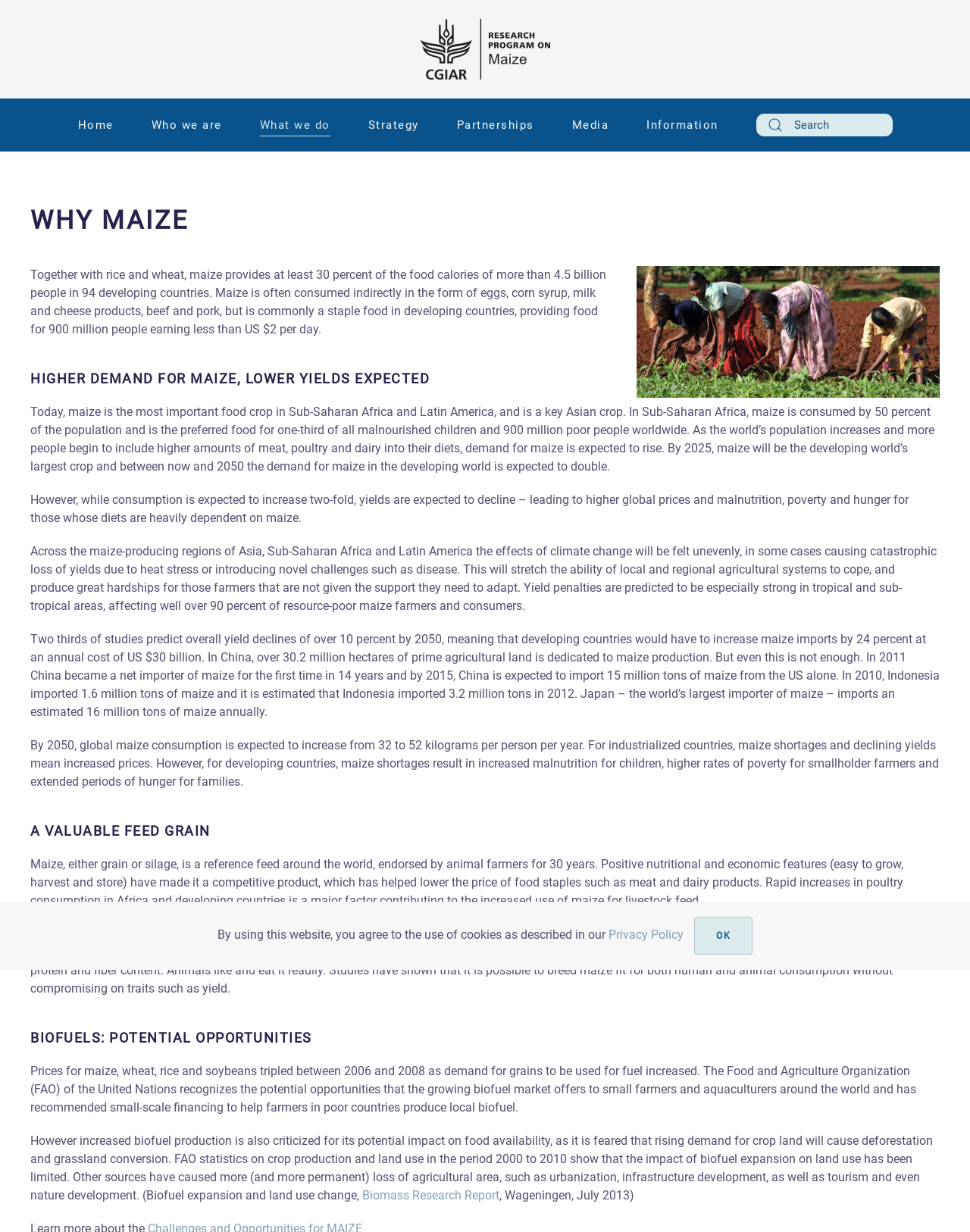What is the expected increase in maize consumption by 2050?
Please provide a comprehensive answer based on the visual information in the image.

The webpage predicts that global maize consumption is expected to increase from 32 to 52 kilograms per person per year by 2050. This information can be found in the StaticText element with the text 'By 2050, global maize consumption is expected to increase from 32 to 52 kilograms per person per year...'.